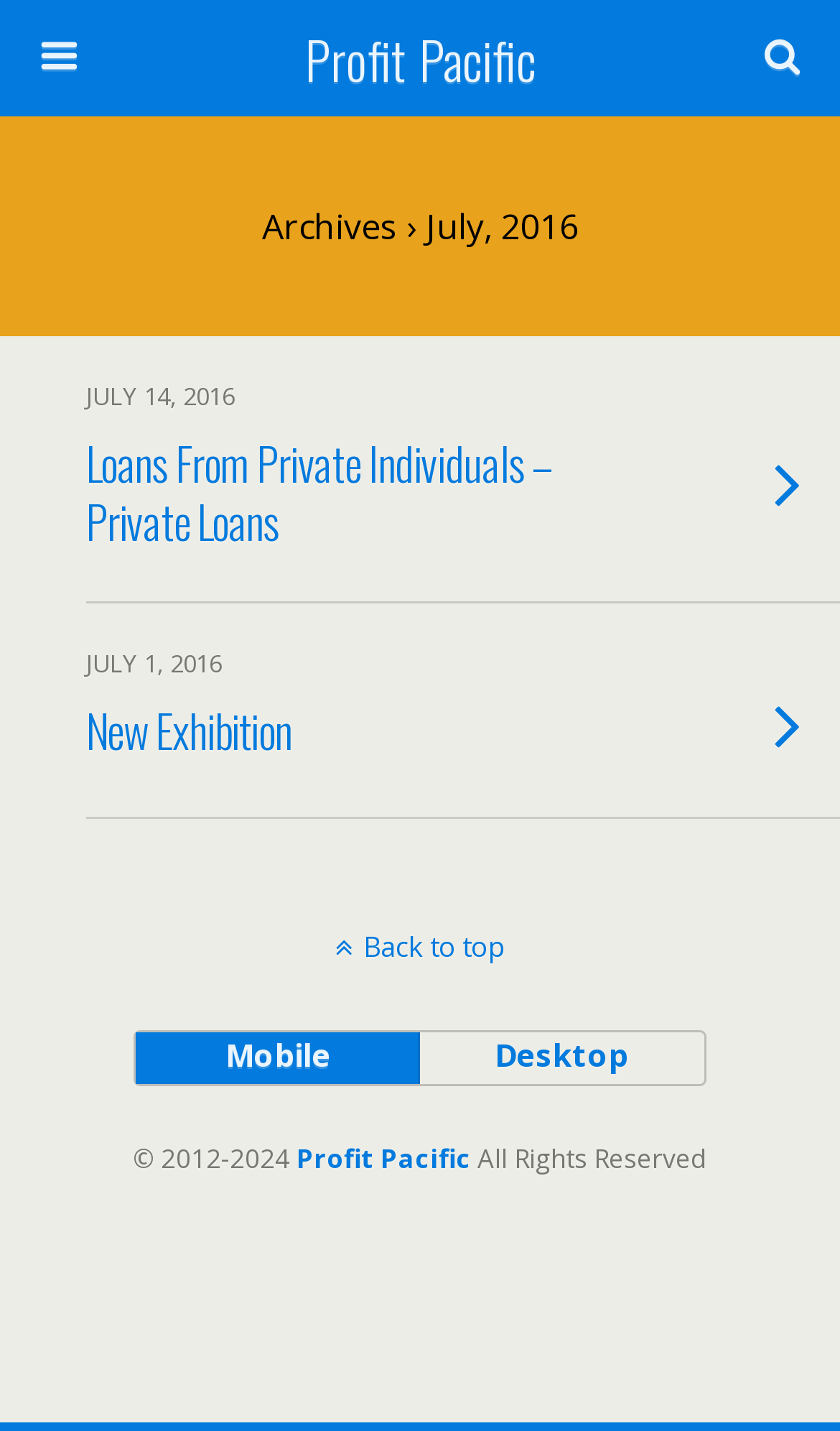Determine the bounding box coordinates of the element's region needed to click to follow the instruction: "Click to reply to the post". Provide these coordinates as four float numbers between 0 and 1, formatted as [left, top, right, bottom].

None